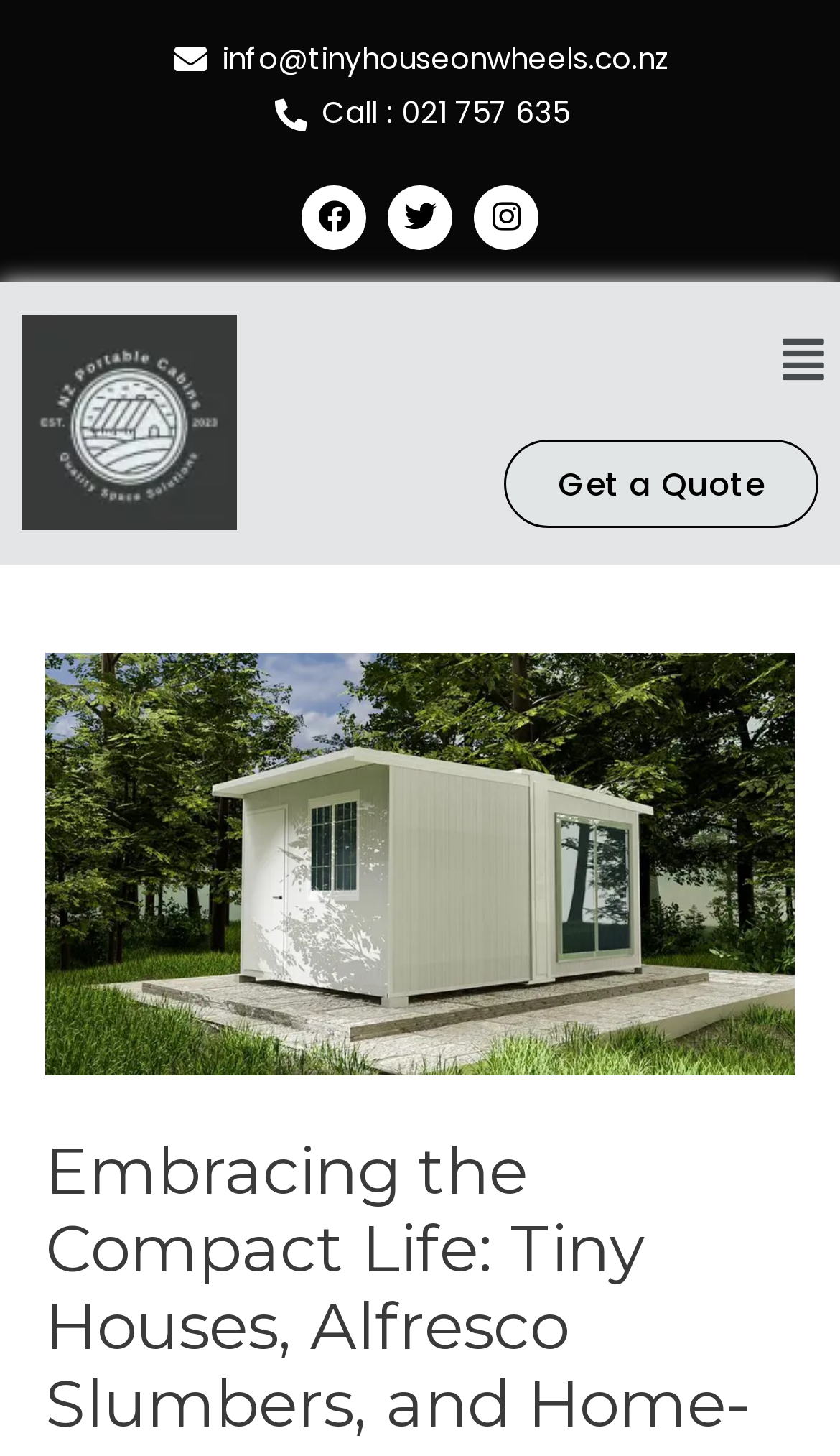Using floating point numbers between 0 and 1, provide the bounding box coordinates in the format (top-left x, top-left y, bottom-right x, bottom-right y). Locate the UI element described here: Call : 021 757 635

[0.322, 0.06, 0.678, 0.097]